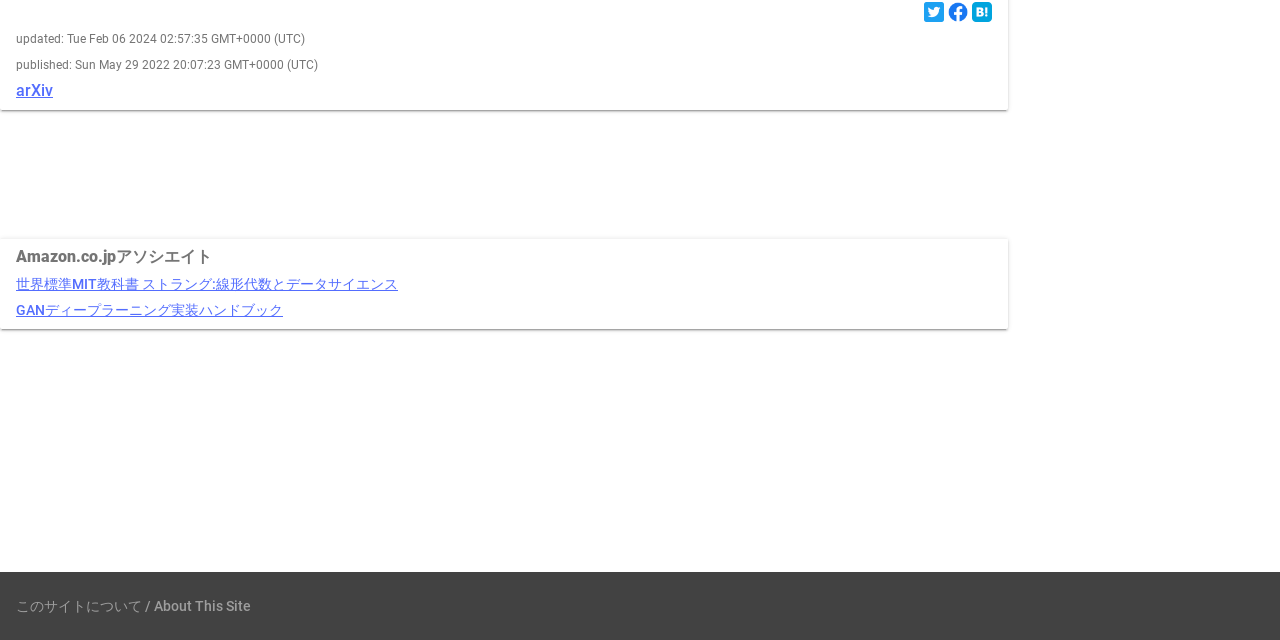Extract the bounding box of the UI element described as: "このサイトについて / About This Site".

[0.012, 0.934, 0.196, 0.959]